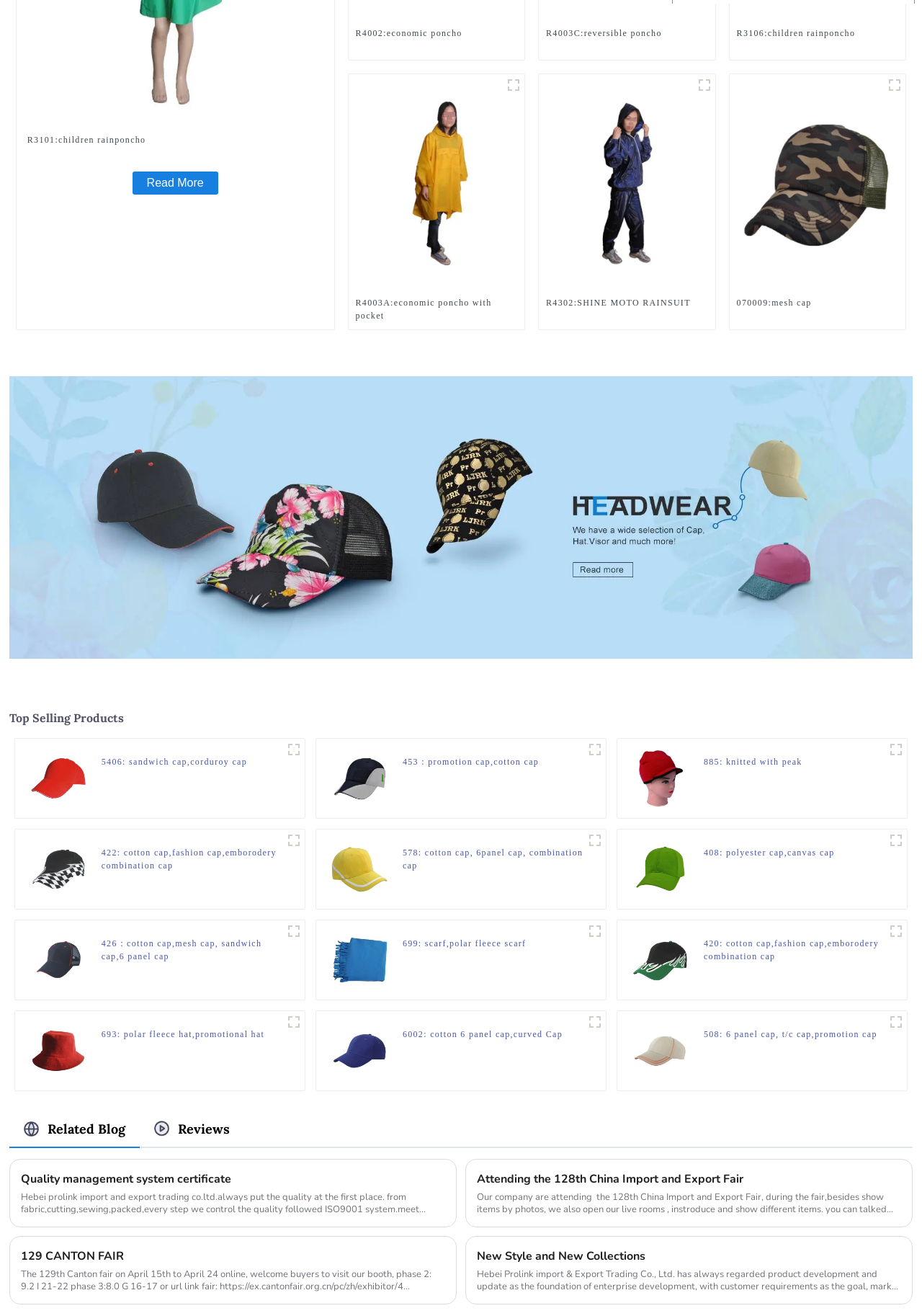Can you find the bounding box coordinates for the element to click on to achieve the instruction: "Browse the 'Baseball Caps' category"?

[0.01, 0.388, 0.99, 0.397]